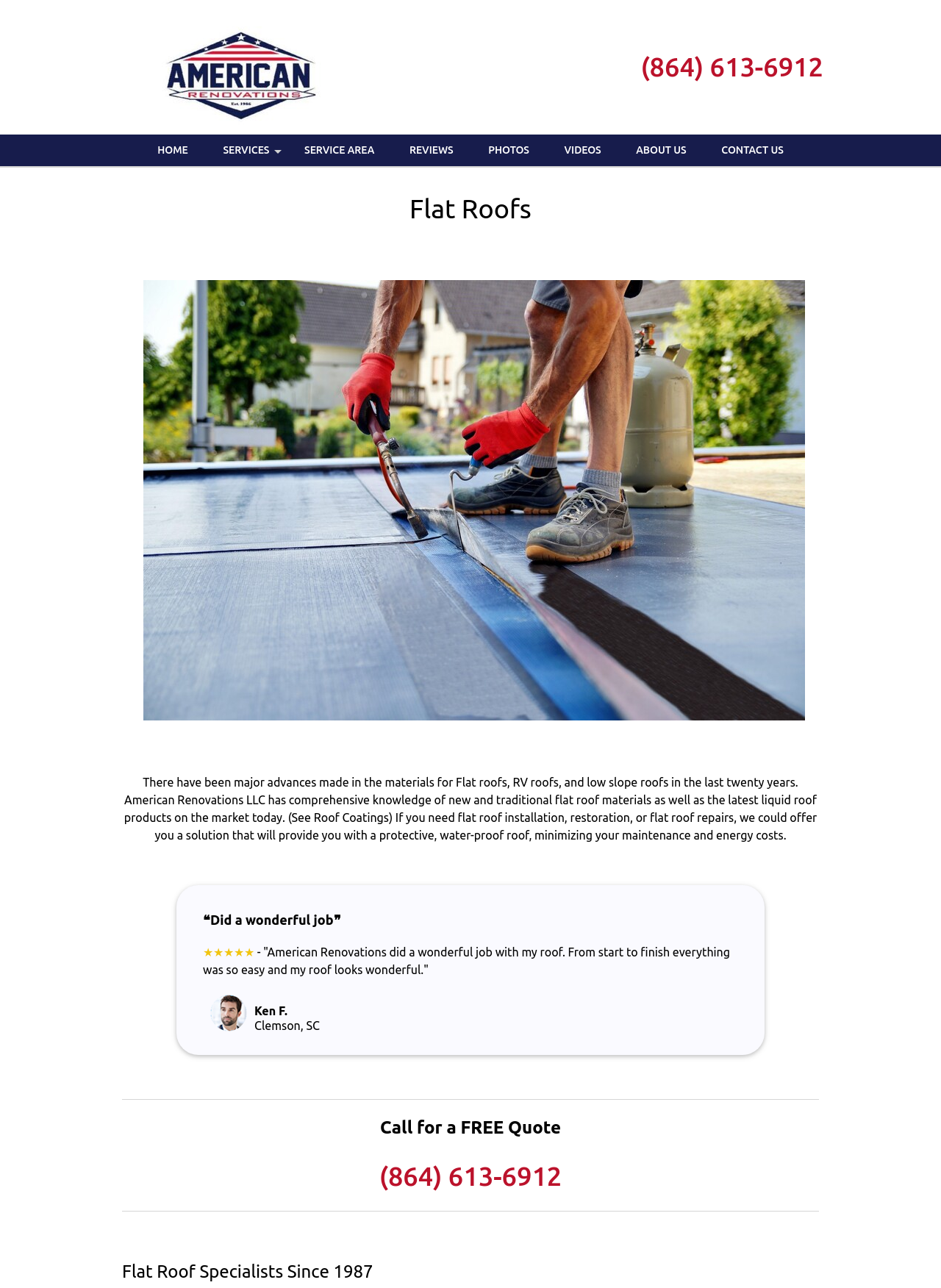Using the given element description, provide the bounding box coordinates (top-left x, top-left y, bottom-right x, bottom-right y) for the corresponding UI element in the screenshot: Contact Us

[0.749, 0.104, 0.85, 0.129]